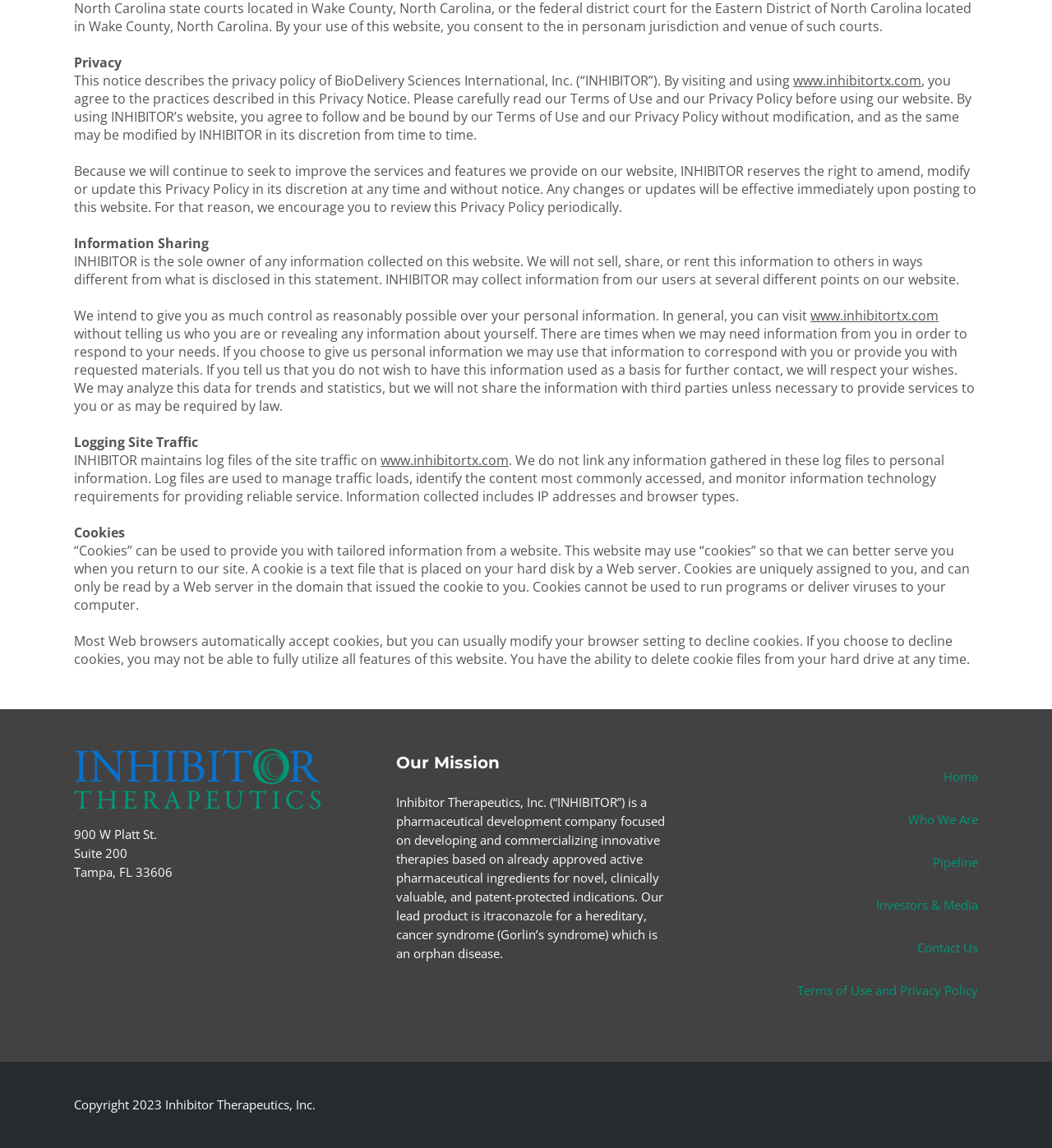What is the name of the lead product?
Using the visual information, answer the question in a single word or phrase.

itraconazole